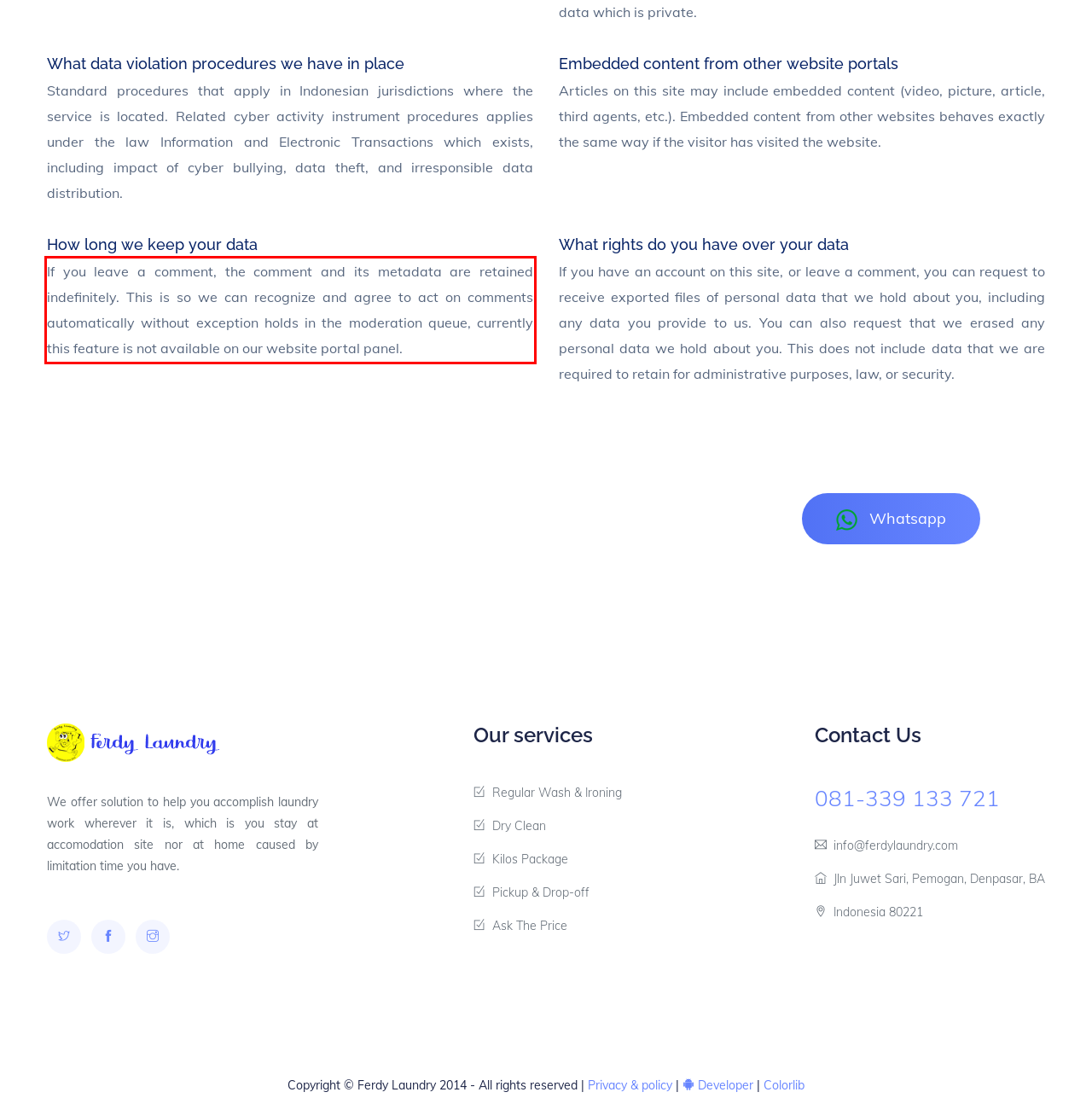There is a UI element on the webpage screenshot marked by a red bounding box. Extract and generate the text content from within this red box.

If you leave a comment, the comment and its metadata are retained indefinitely. This is so we can recognize and agree to act on comments automatically without exception holds in the moderation queue, currently this feature is not available on our website portal panel.